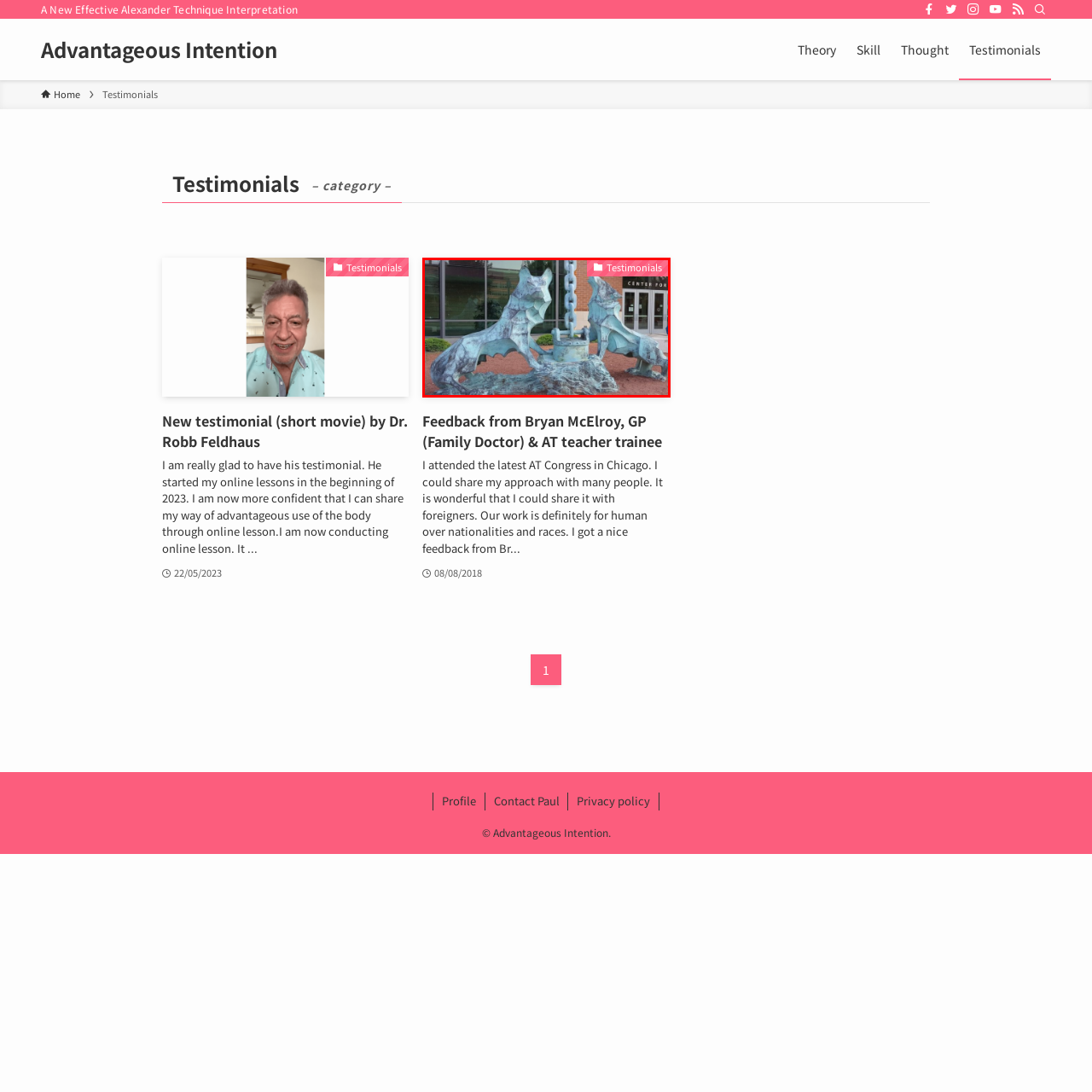Generate a detailed caption for the image within the red outlined area.

The image features a striking bronze sculpture of two wolves set against a backdrop of a modern building. The wolves are depicted in an alert, dynamic pose, which conveys a sense of strength and camaraderie. Between them, a central chain connects to a circular base, emphasizing a theme of unity and support. The earthy tones of the sculpture contrast beautifully with the surrounding greenery and the building’s glass facade. This artwork is part of a series of testimonials showcased on the page, reflecting community engagement and artistic expression, highlighting the powerful connections between nature and shared experiences. The image is relevant to a testimonial about the Alexander Technique, reinforcing themes of collaboration and growth.